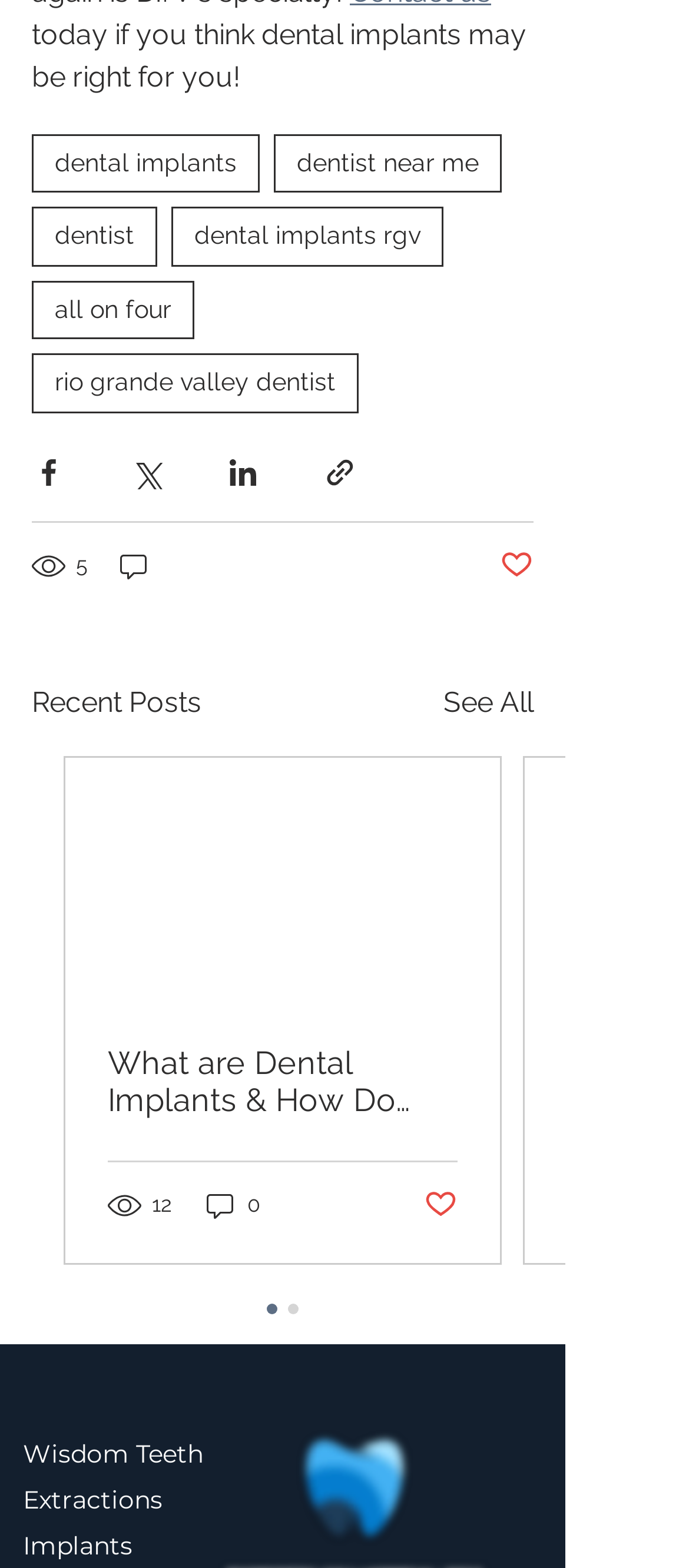Extract the bounding box coordinates for the HTML element that matches this description: "rio grande valley dentist". The coordinates should be four float numbers between 0 and 1, i.e., [left, top, right, bottom].

[0.046, 0.226, 0.521, 0.264]